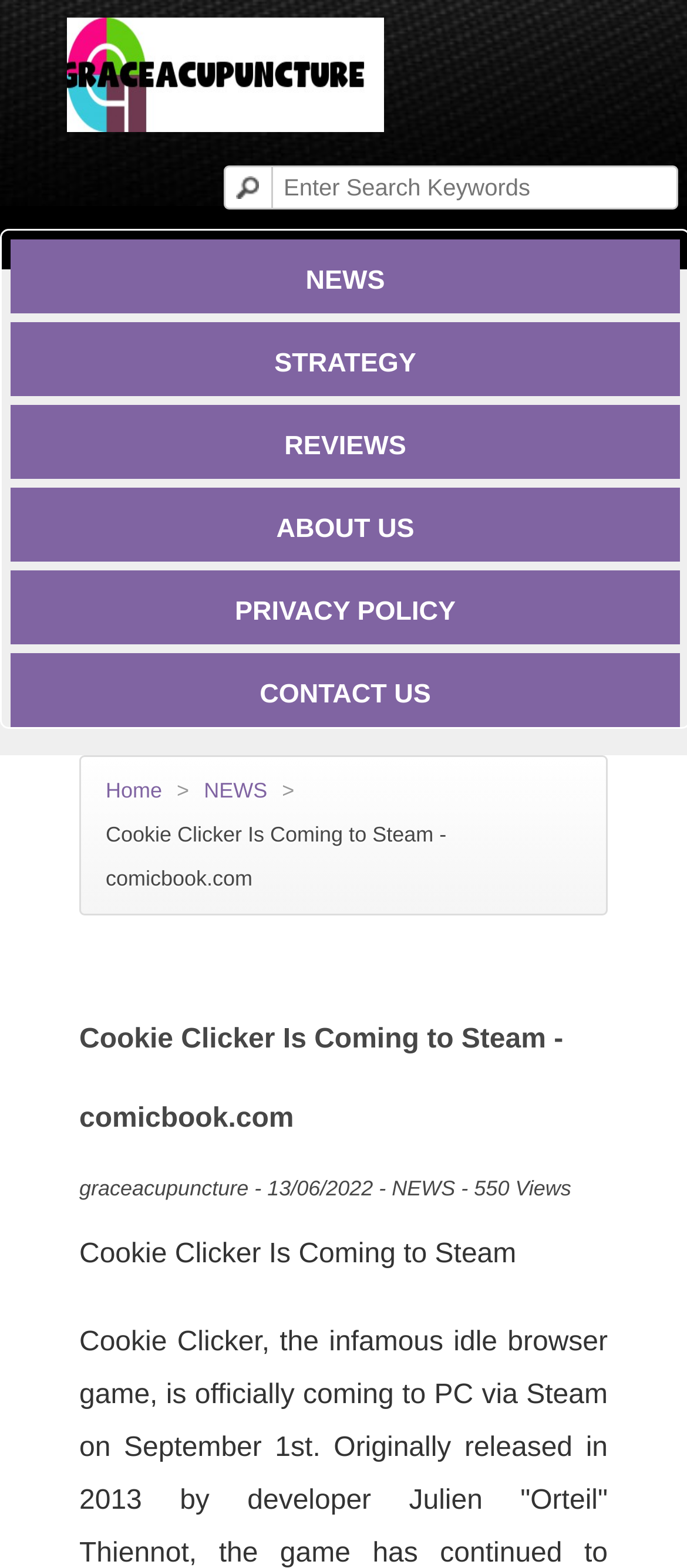Find the bounding box coordinates of the element's region that should be clicked in order to follow the given instruction: "visit Home page". The coordinates should consist of four float numbers between 0 and 1, i.e., [left, top, right, bottom].

[0.154, 0.496, 0.236, 0.512]